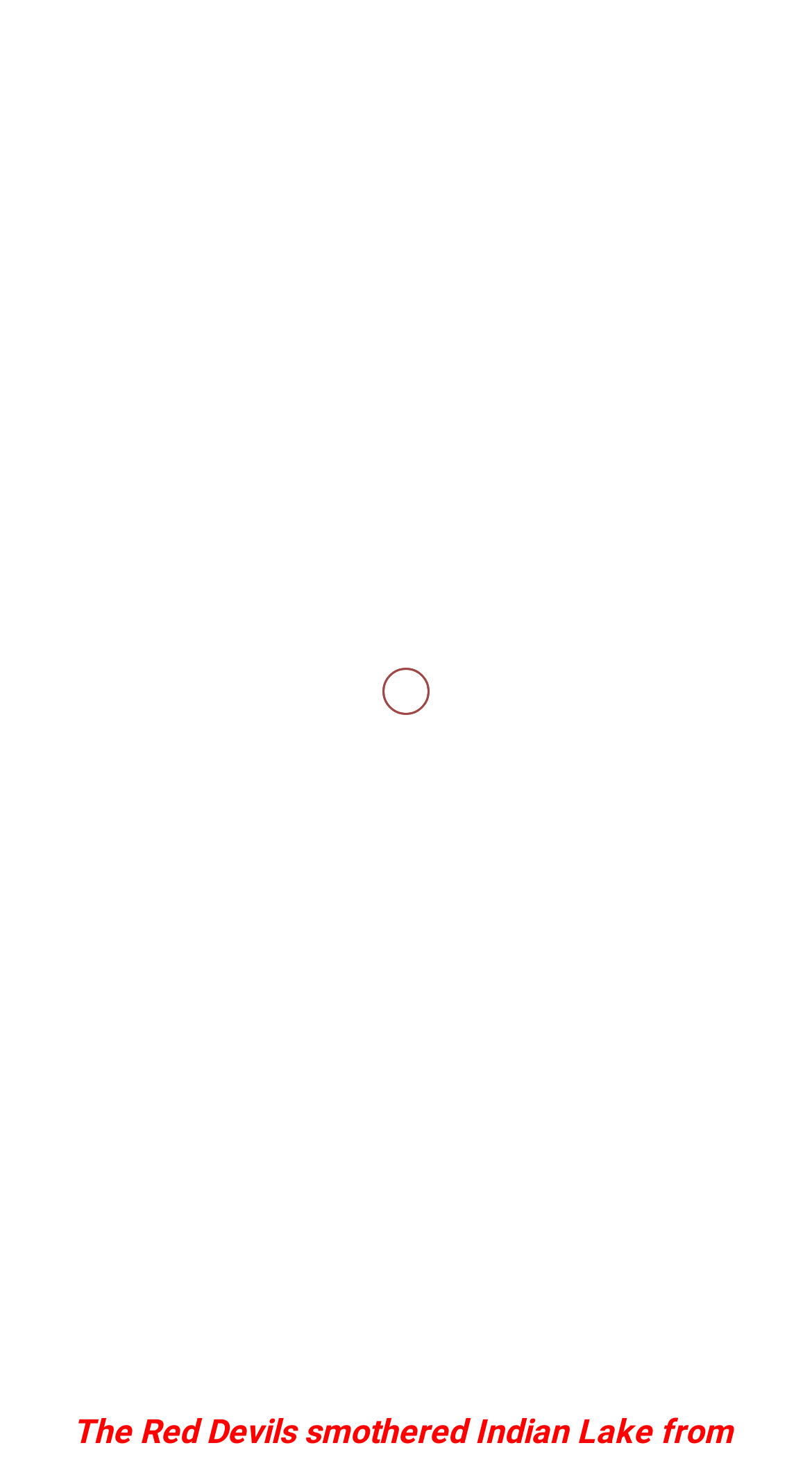Give a one-word or one-phrase response to the question: 
What is the category of the story?

FEATURES